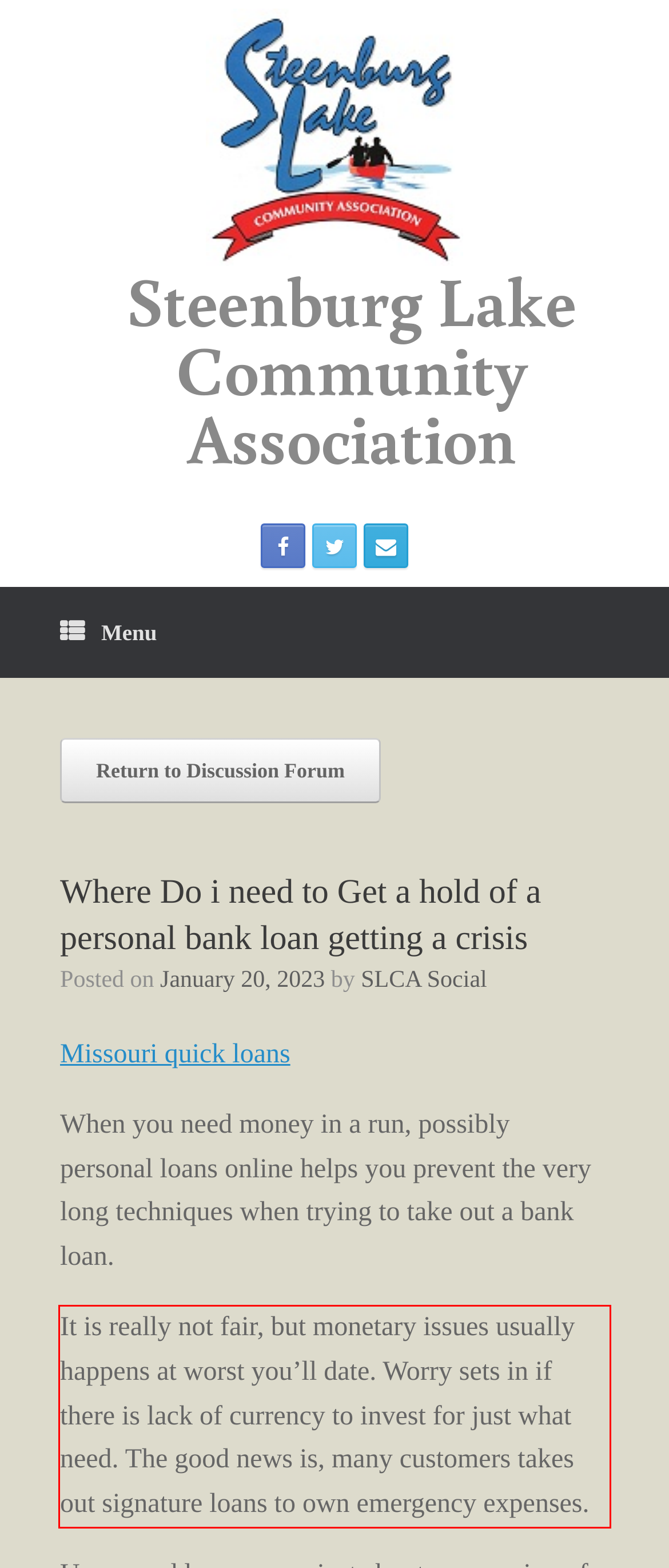Please examine the screenshot of the webpage and read the text present within the red rectangle bounding box.

It is really not fair, but monetary issues usually happens at worst you’ll date. Worry sets in if there is lack of currency to invest for just what need. The good news is, many customers takes out signature loans to own emergency expenses.